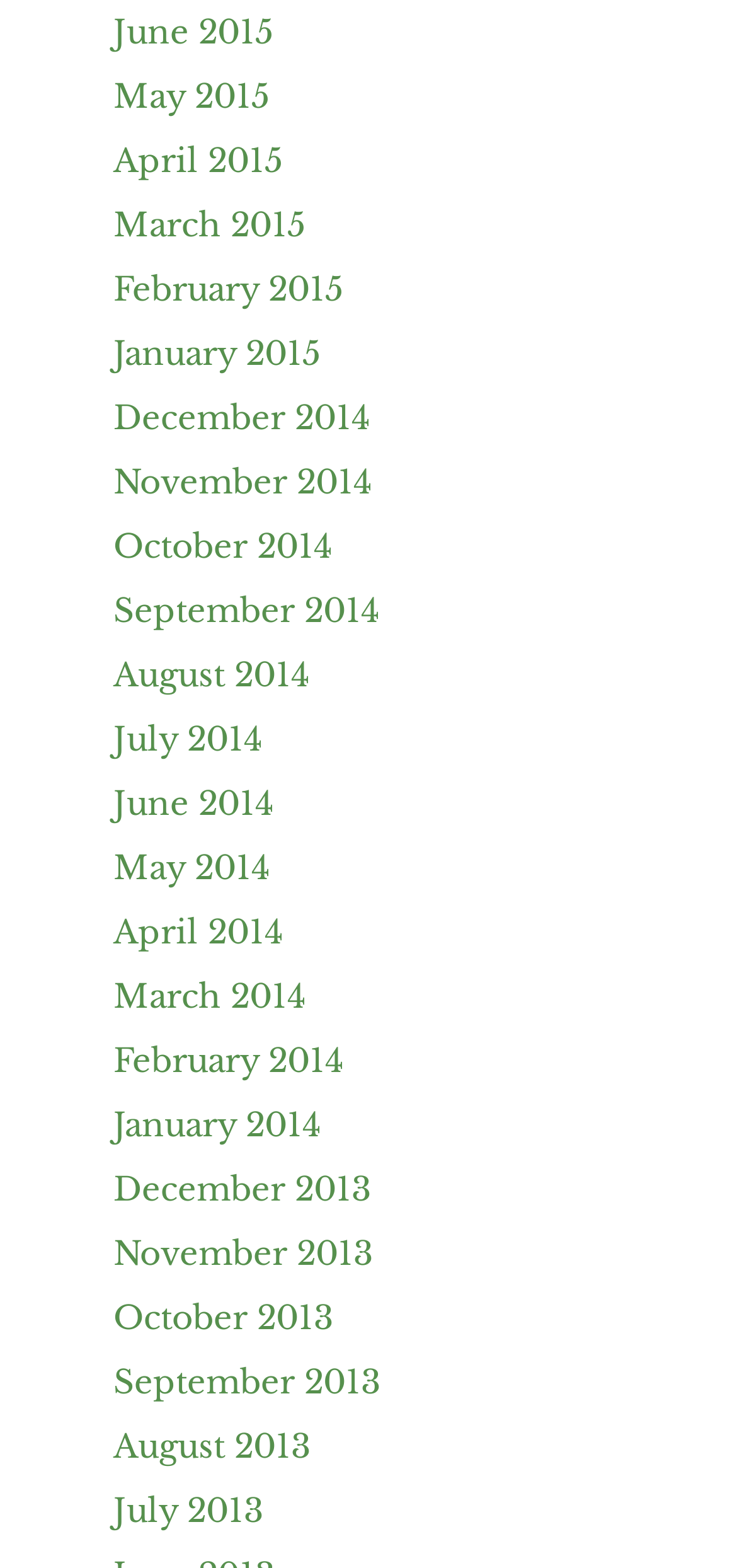From the screenshot, find the bounding box of the UI element matching this description: "March 2014". Supply the bounding box coordinates in the form [left, top, right, bottom], each a float between 0 and 1.

[0.154, 0.623, 0.415, 0.648]